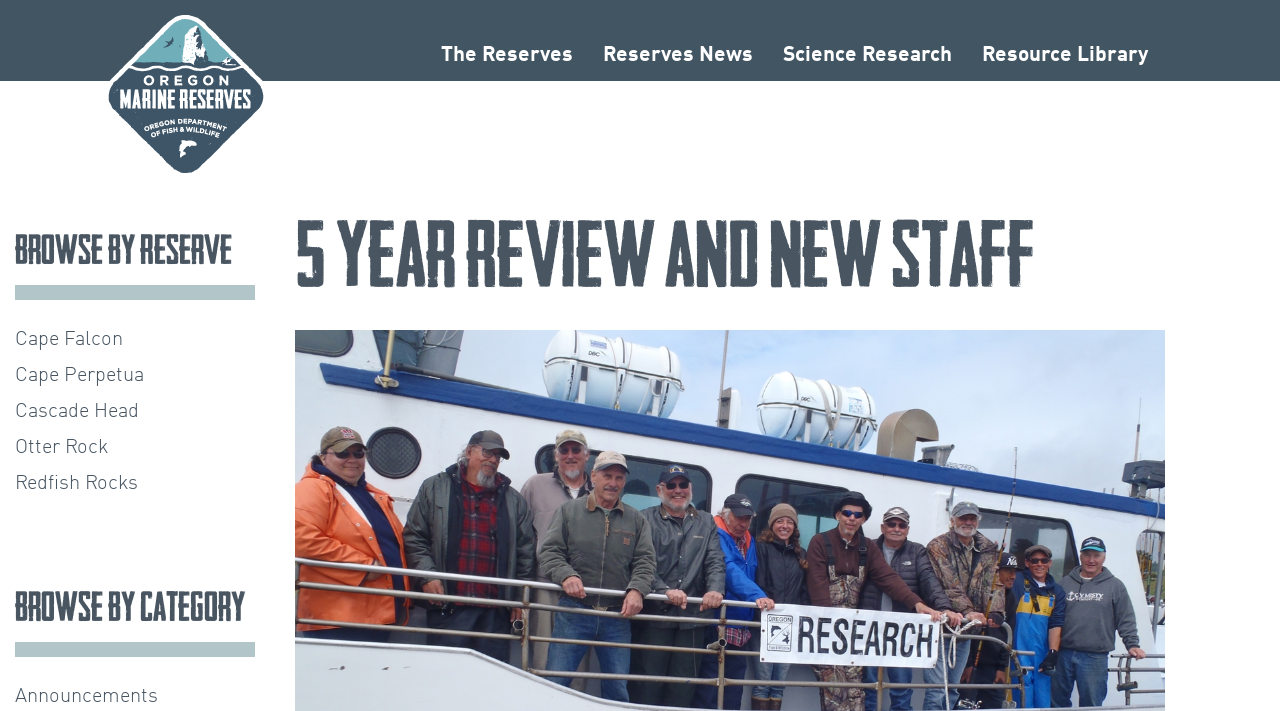Could you indicate the bounding box coordinates of the region to click in order to complete this instruction: "visit Oregon Marine Reserves".

[0.082, 0.021, 0.209, 0.249]